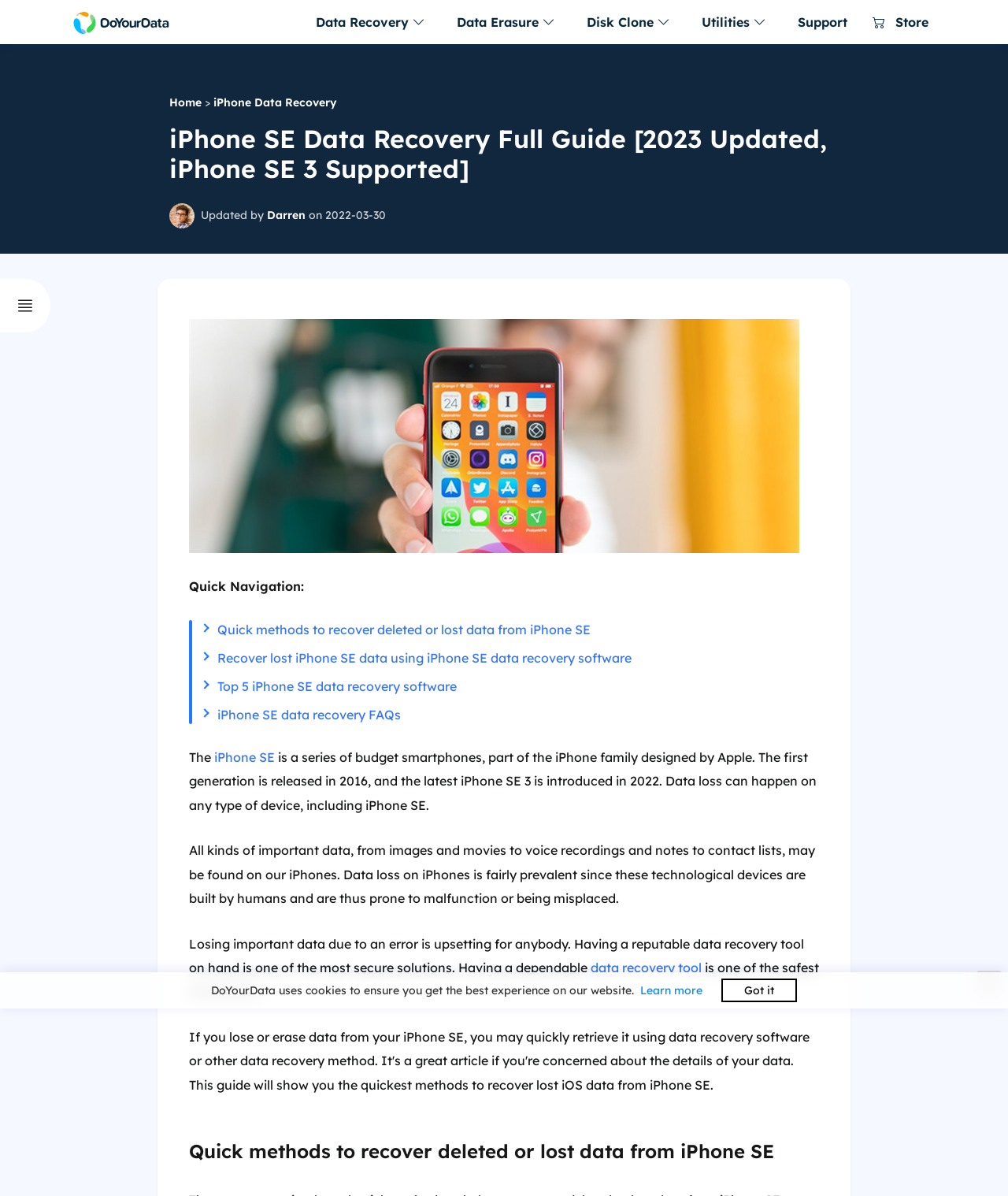Who is the author of the iPhone SE data recovery guide?
Using the image as a reference, answer the question in detail.

The webpage mentions that the iPhone SE data recovery guide was updated by Darren on 2022-03-30.